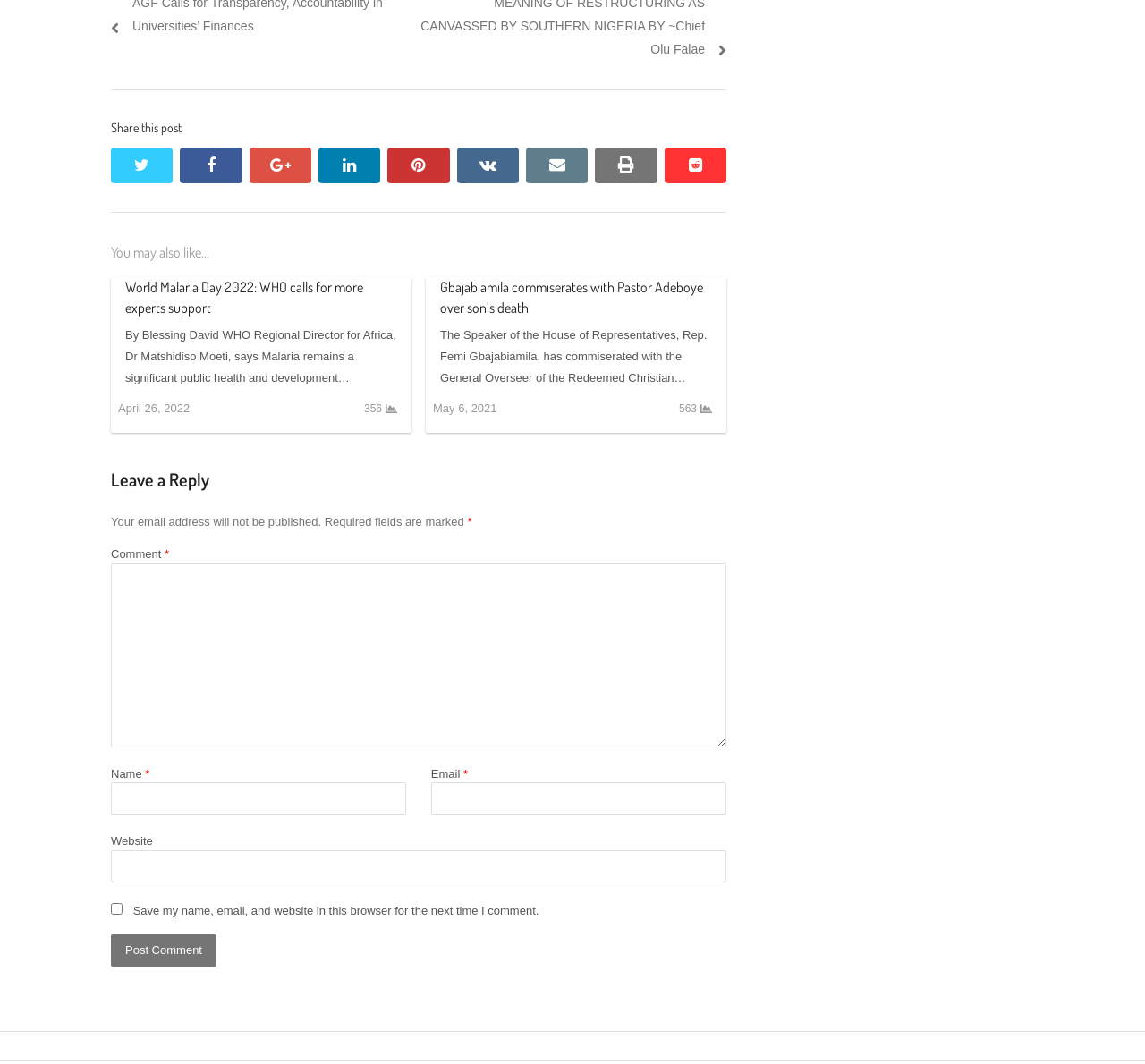What is the purpose of the buttons at the top?
Please respond to the question with a detailed and thorough explanation.

The buttons at the top of the webpage are for sharing the post on various social media platforms, including Twitter, Facebook, Google+, LinkedIn, Pinterest, Vkontakte, email, print, and Reddit.